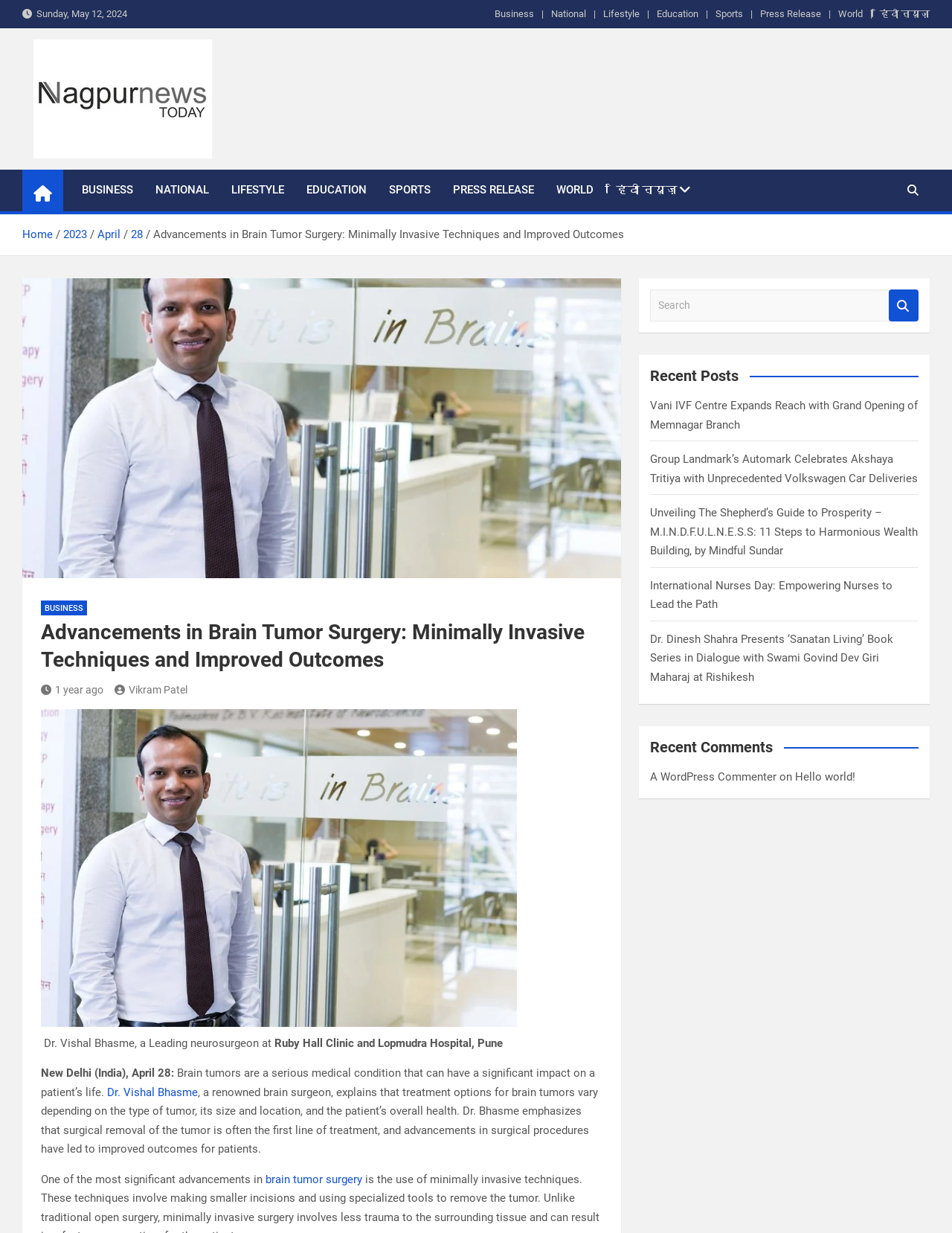What is the topic of the article?
We need a detailed and exhaustive answer to the question. Please elaborate.

I found the topic of the article by reading the heading, which says 'Advancements in Brain Tumor Surgery: Minimally Invasive Techniques and Improved Outcomes'.